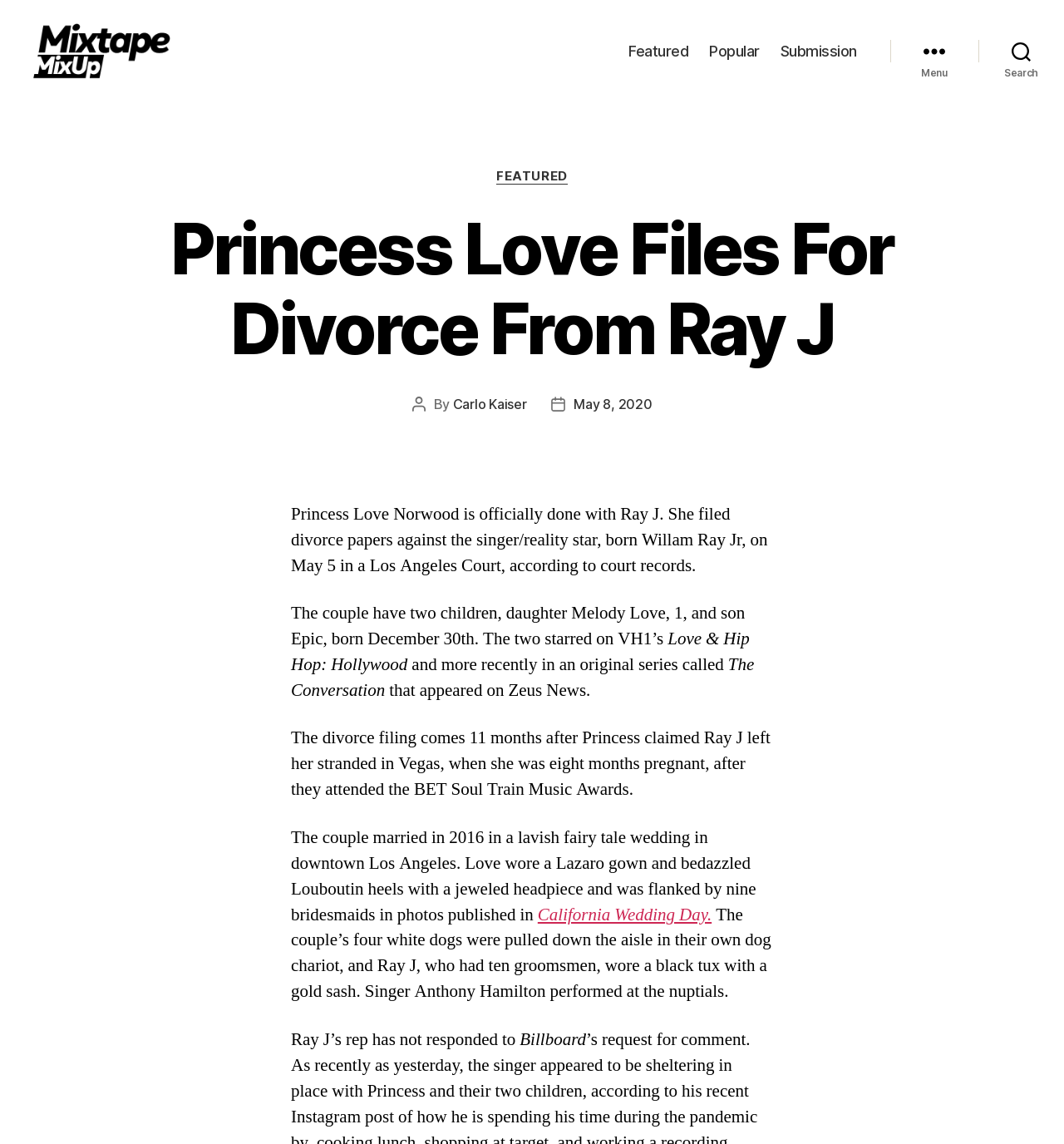Identify the bounding box coordinates for the element that needs to be clicked to fulfill this instruction: "Click on the 'Mixtape Mixup' link". Provide the coordinates in the format of four float numbers between 0 and 1: [left, top, right, bottom].

[0.031, 0.02, 0.205, 0.086]